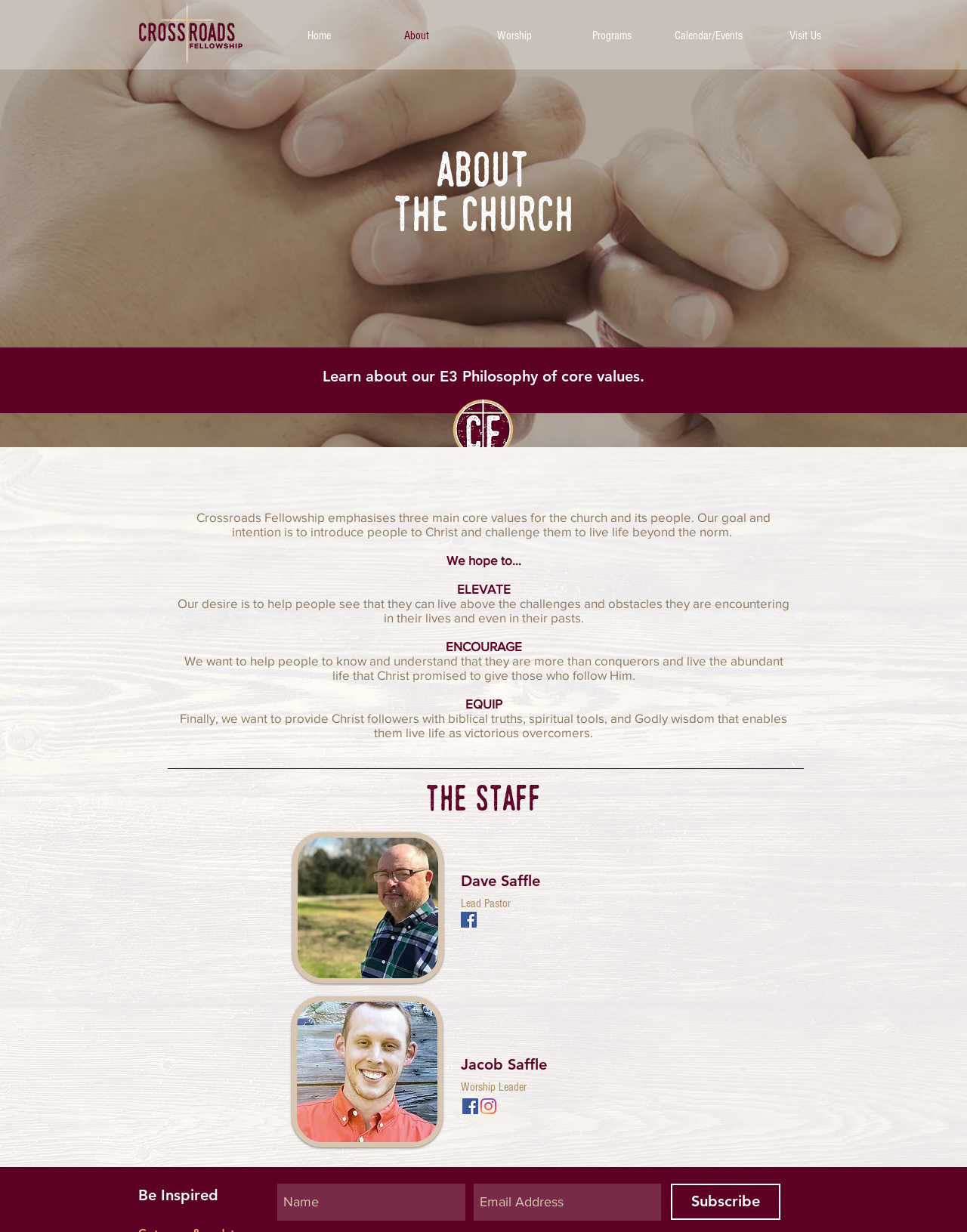Identify the bounding box coordinates of the clickable section necessary to follow the following instruction: "Click the 'Visit Us' link". The coordinates should be presented as four float numbers from 0 to 1, i.e., [left, top, right, bottom].

[0.783, 0.01, 0.883, 0.047]